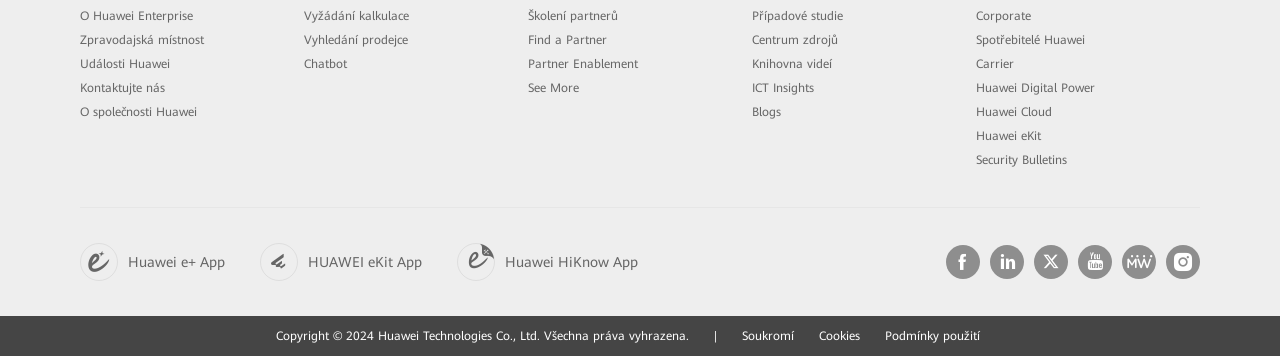What are the different sections of the website?
Refer to the image and provide a one-word or short phrase answer.

Multiple sections